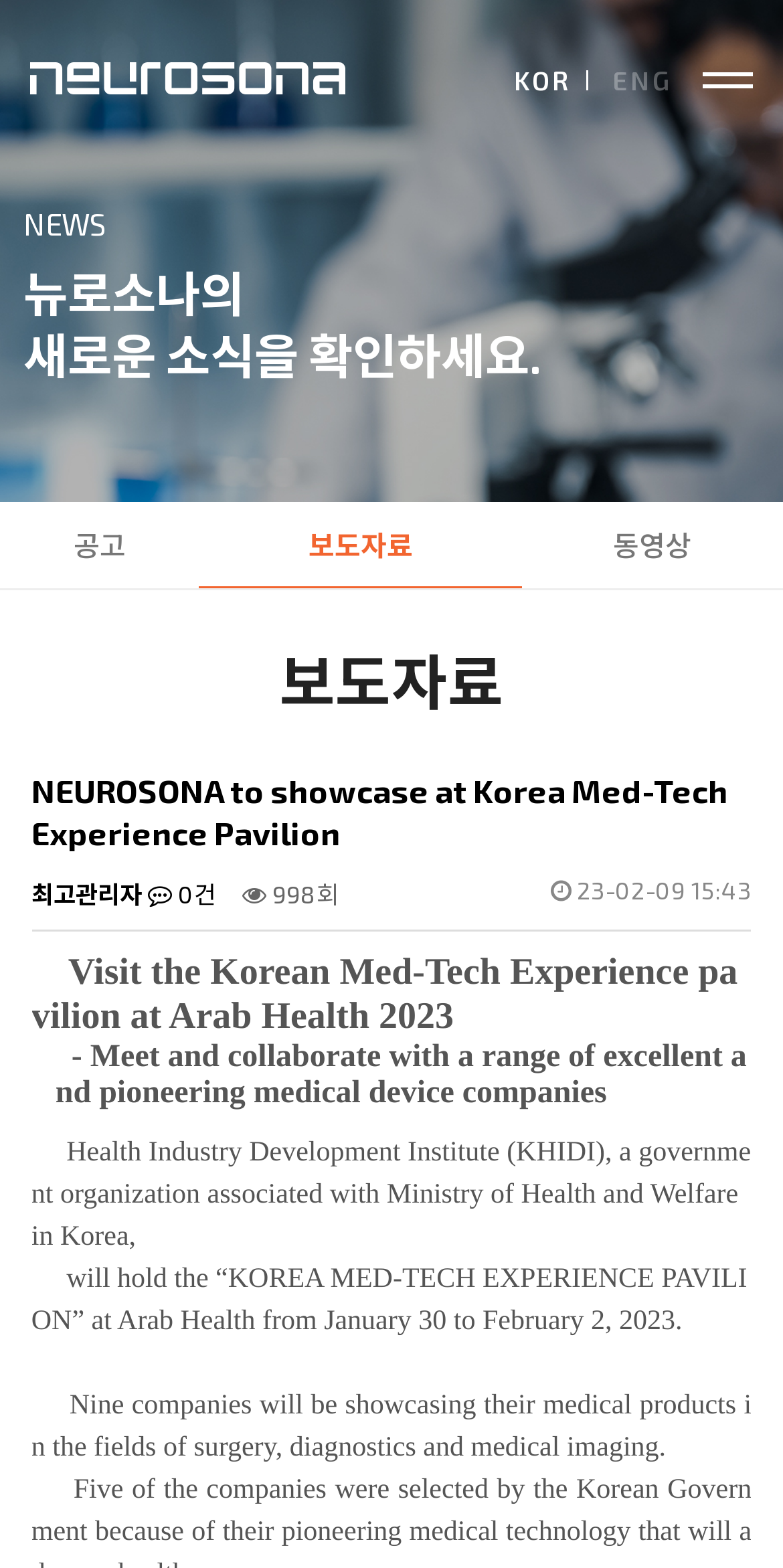Determine the coordinates of the bounding box that should be clicked to complete the instruction: "Click the 뉴로소나 link". The coordinates should be represented by four float numbers between 0 and 1: [left, top, right, bottom].

[0.038, 0.038, 0.441, 0.059]